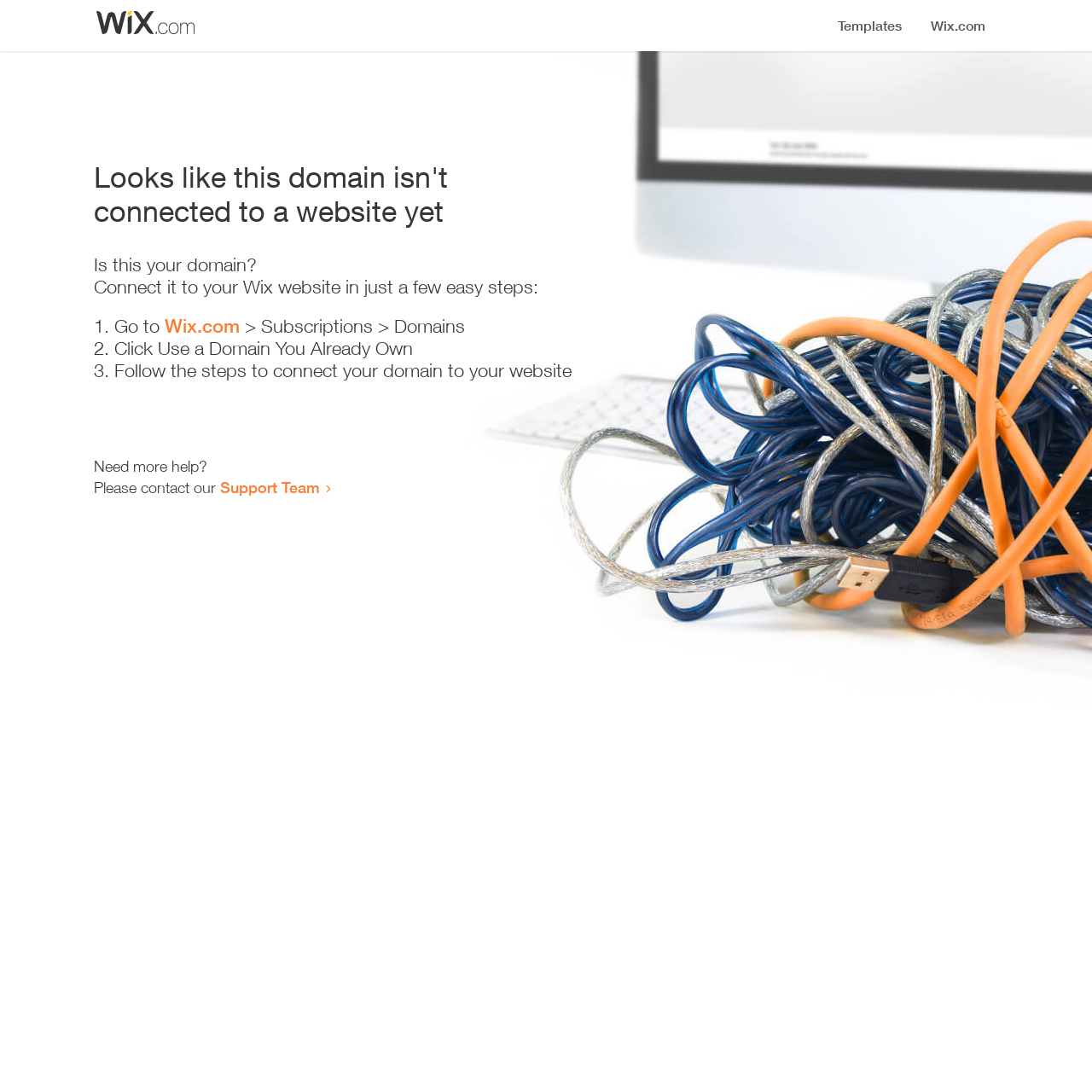Calculate the bounding box coordinates of the UI element given the description: "Support Team".

[0.202, 0.438, 0.293, 0.455]